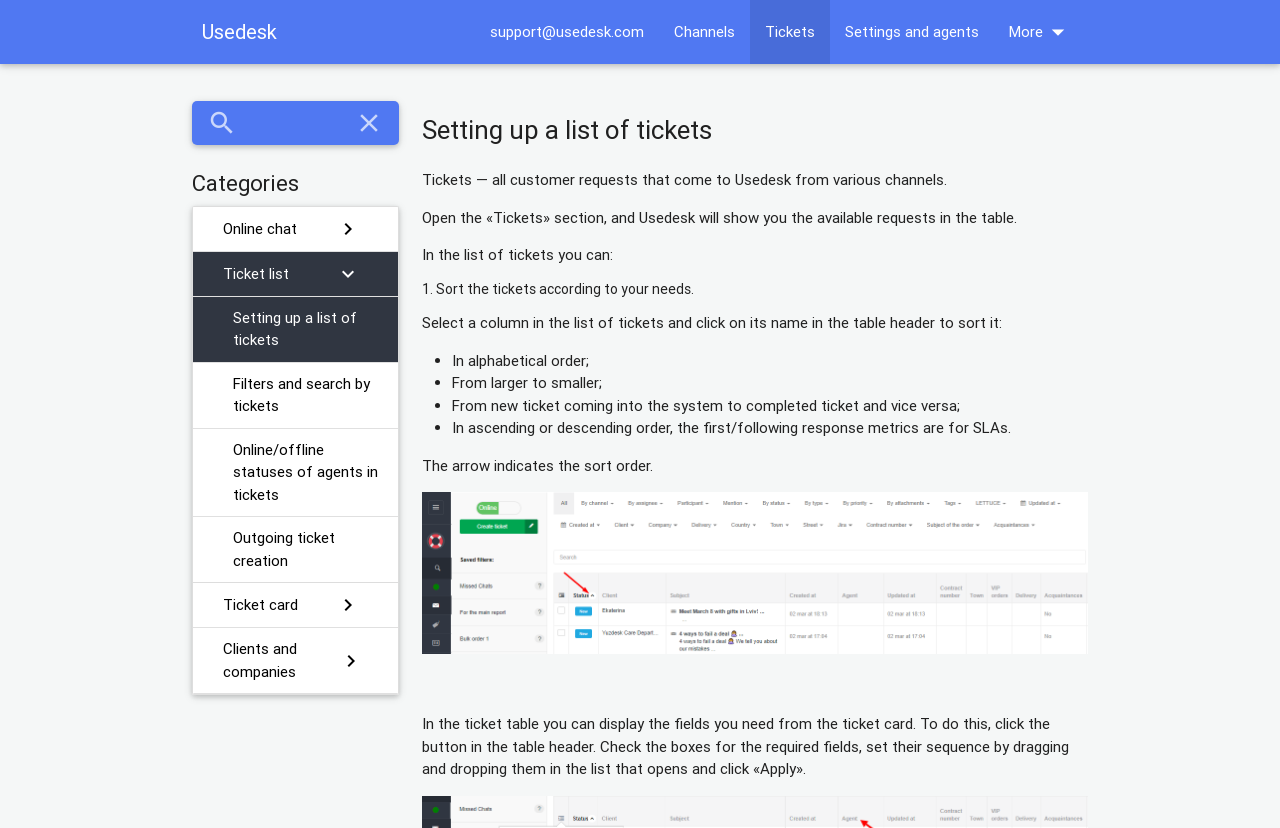Identify the bounding box of the HTML element described here: "Outgoing ticket creation". Provide the coordinates as four float numbers between 0 and 1: [left, top, right, bottom].

[0.151, 0.625, 0.311, 0.703]